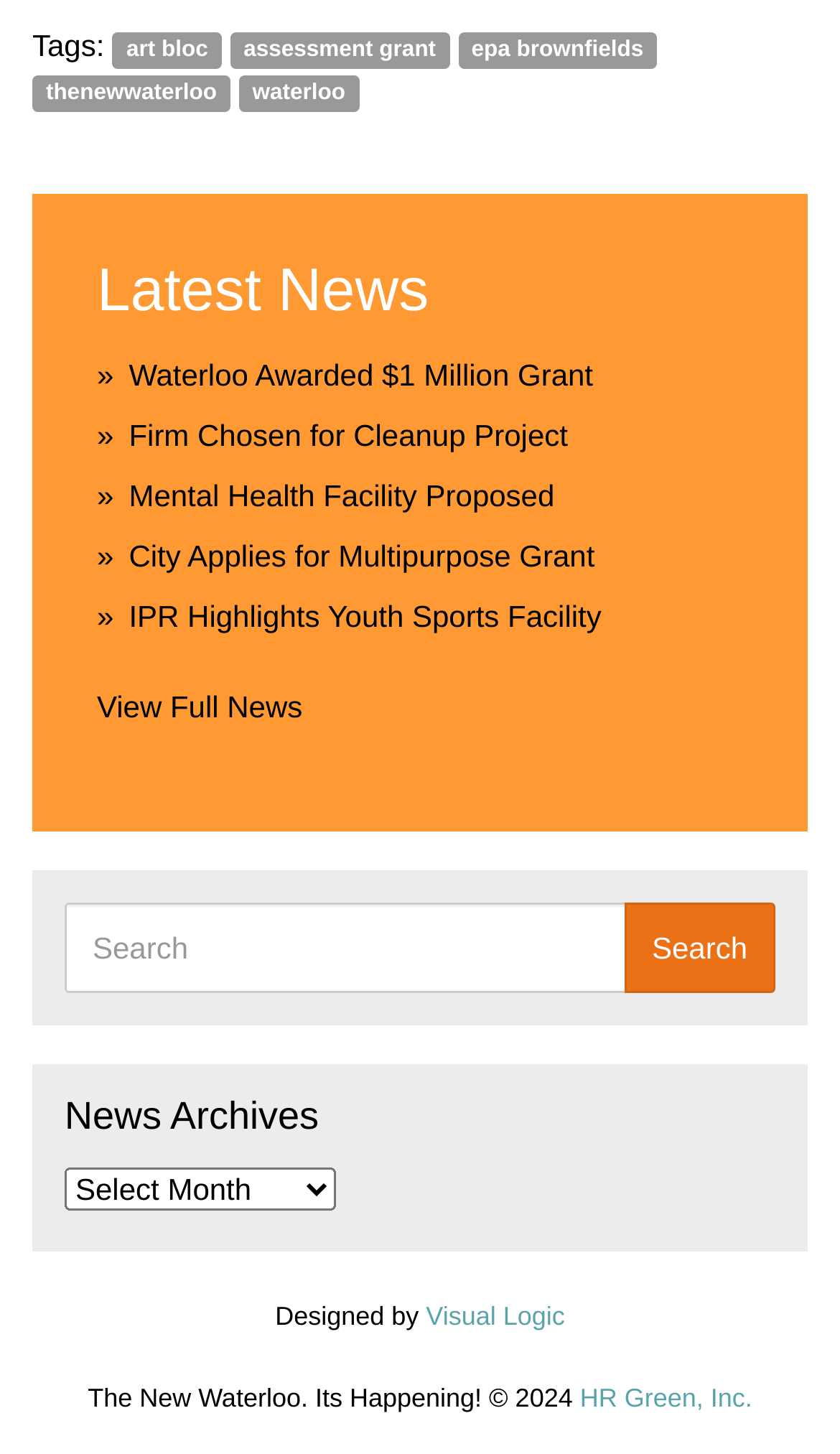How many news articles are displayed on the main page?
Answer the question based on the image using a single word or a brief phrase.

5